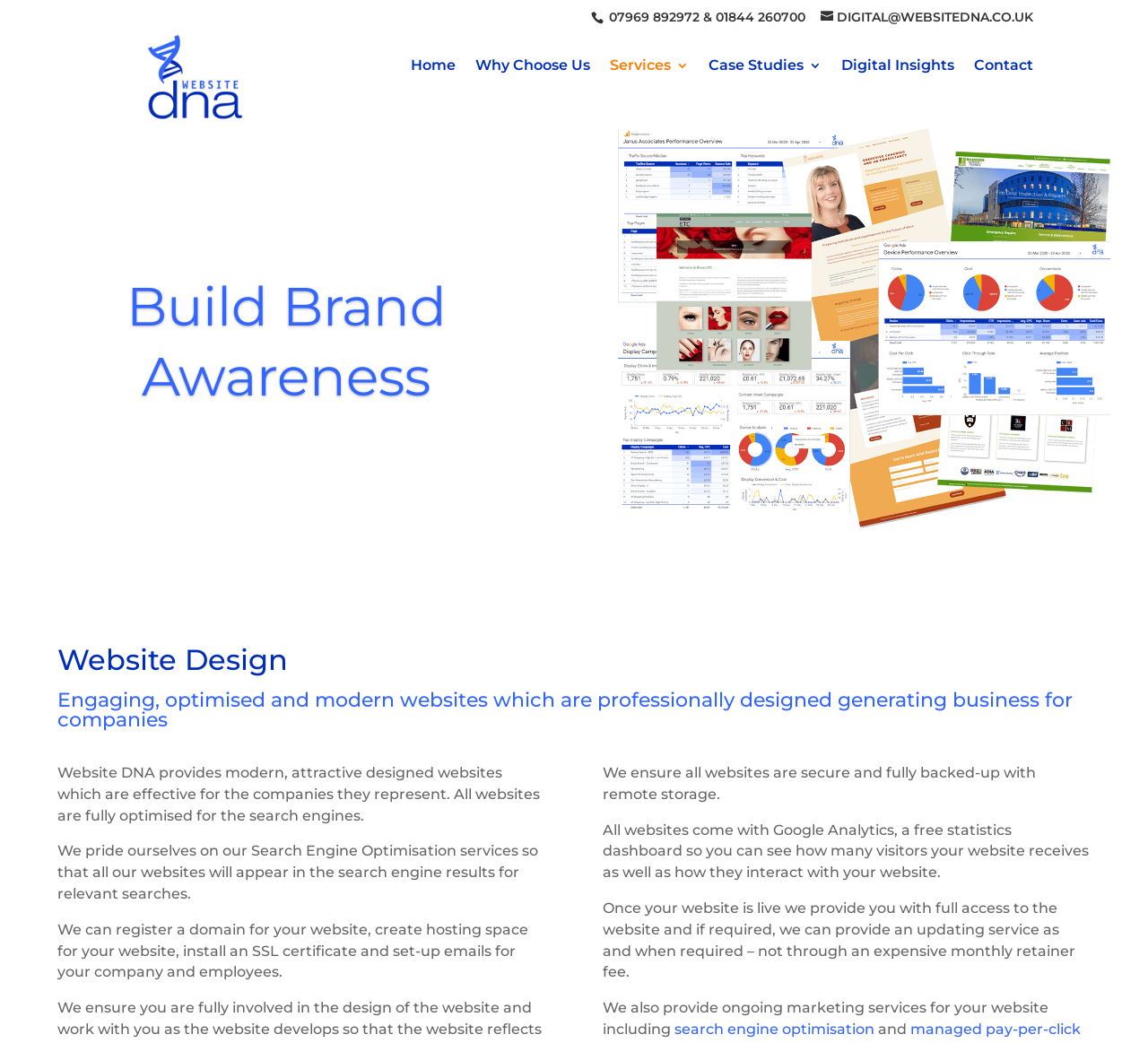Based on what you see in the screenshot, provide a thorough answer to this question: What is the company name?

The company name is obtained from the image element with the text 'Website DNA' and the link element with the text 'Website DNA'.